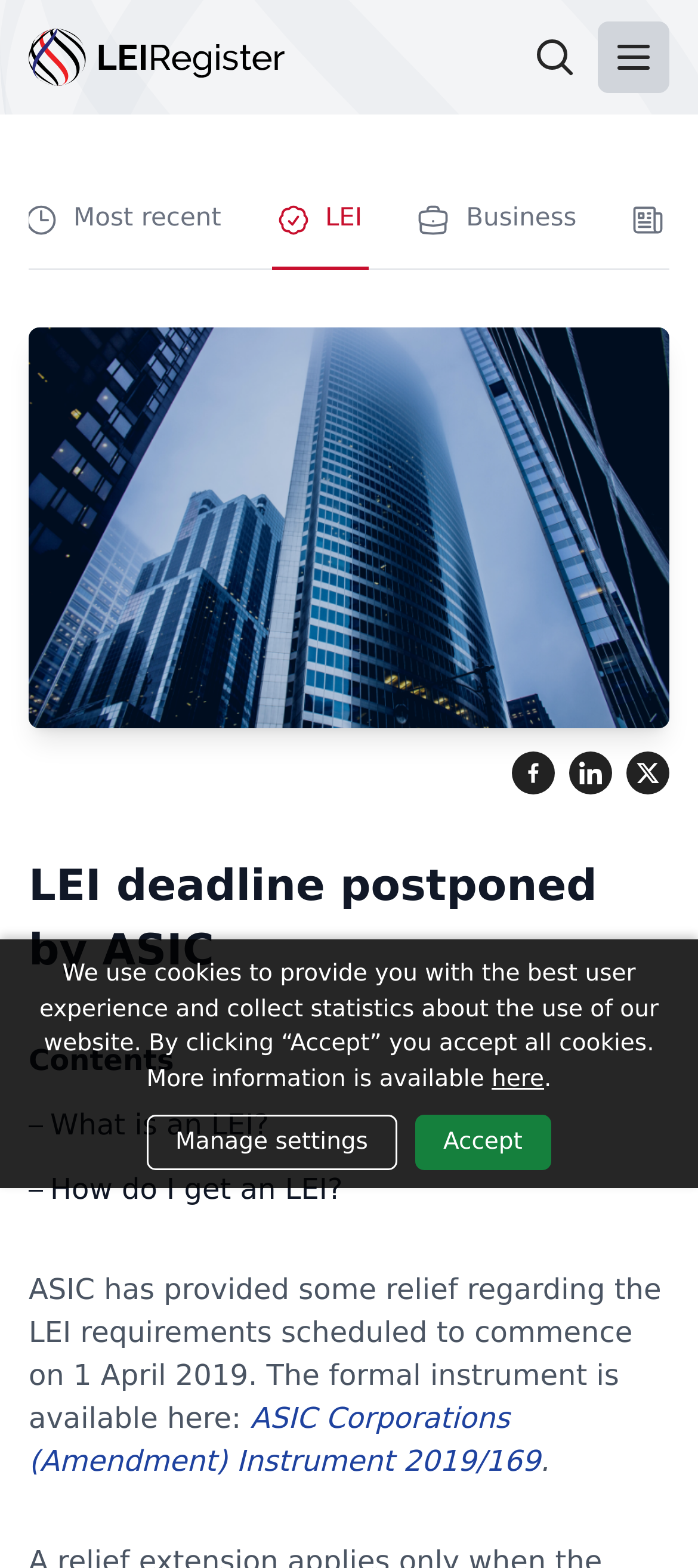What are the social media platforms linked on the webpage?
Refer to the screenshot and deliver a thorough answer to the question presented.

The webpage has links to social media platforms, specifically Facebook and Linkedin, which can be found at the bottom of the webpage.